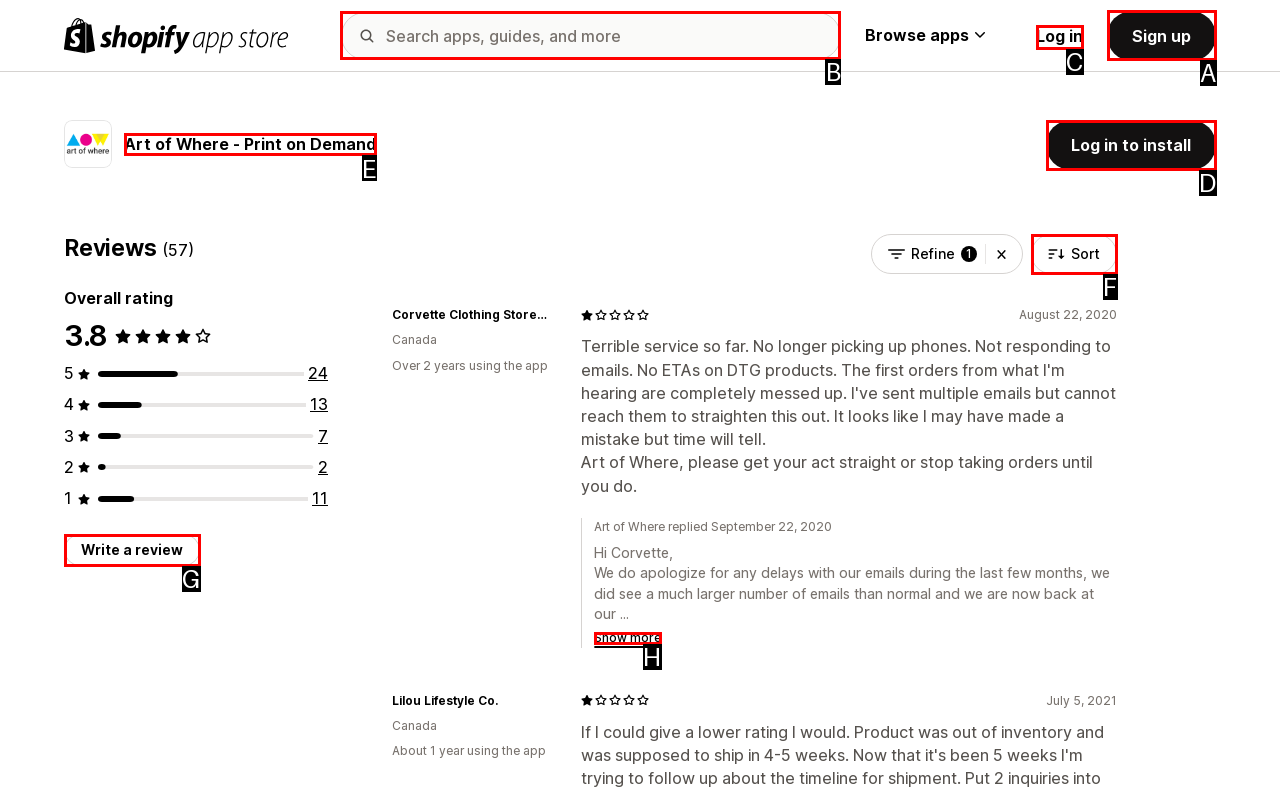Select the HTML element that fits the following description: Sign up
Provide the letter of the matching option.

A